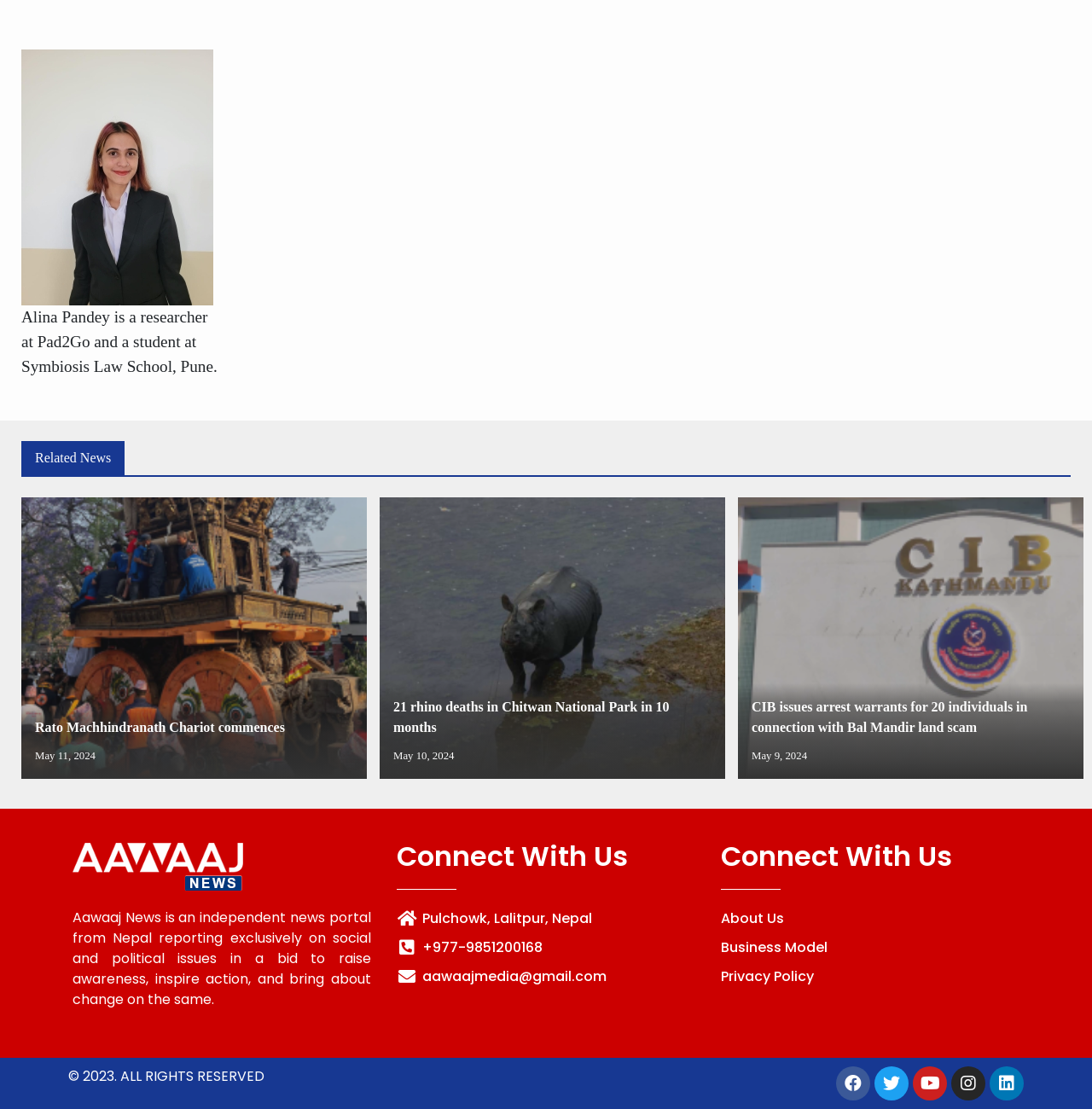What is the copyright year of Aawaaj News?
Please answer the question with a detailed response using the information from the screenshot.

I found this information by looking at the static text element that provides the copyright information, which includes the year 2023.